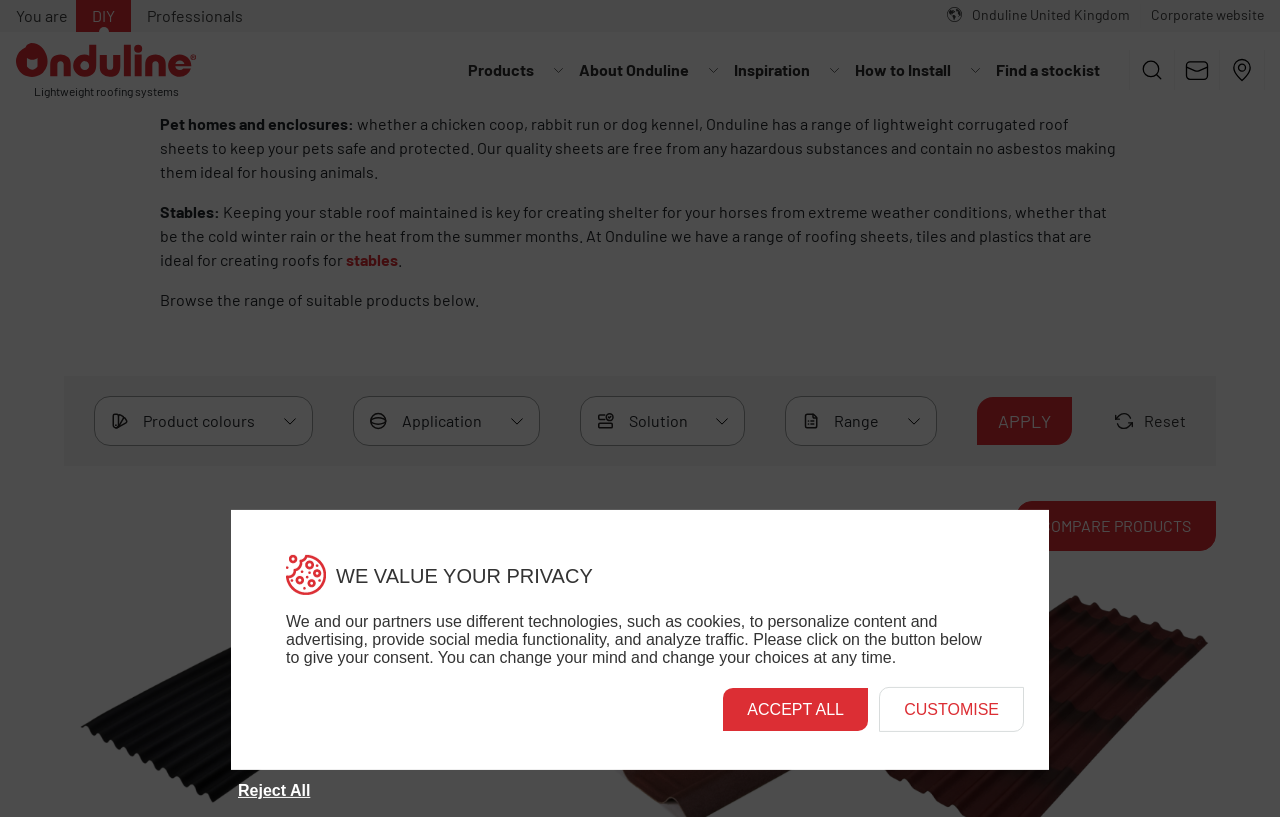Determine the bounding box coordinates of the area to click in order to meet this instruction: "View the 'Gallery'".

[0.012, 0.256, 0.07, 0.291]